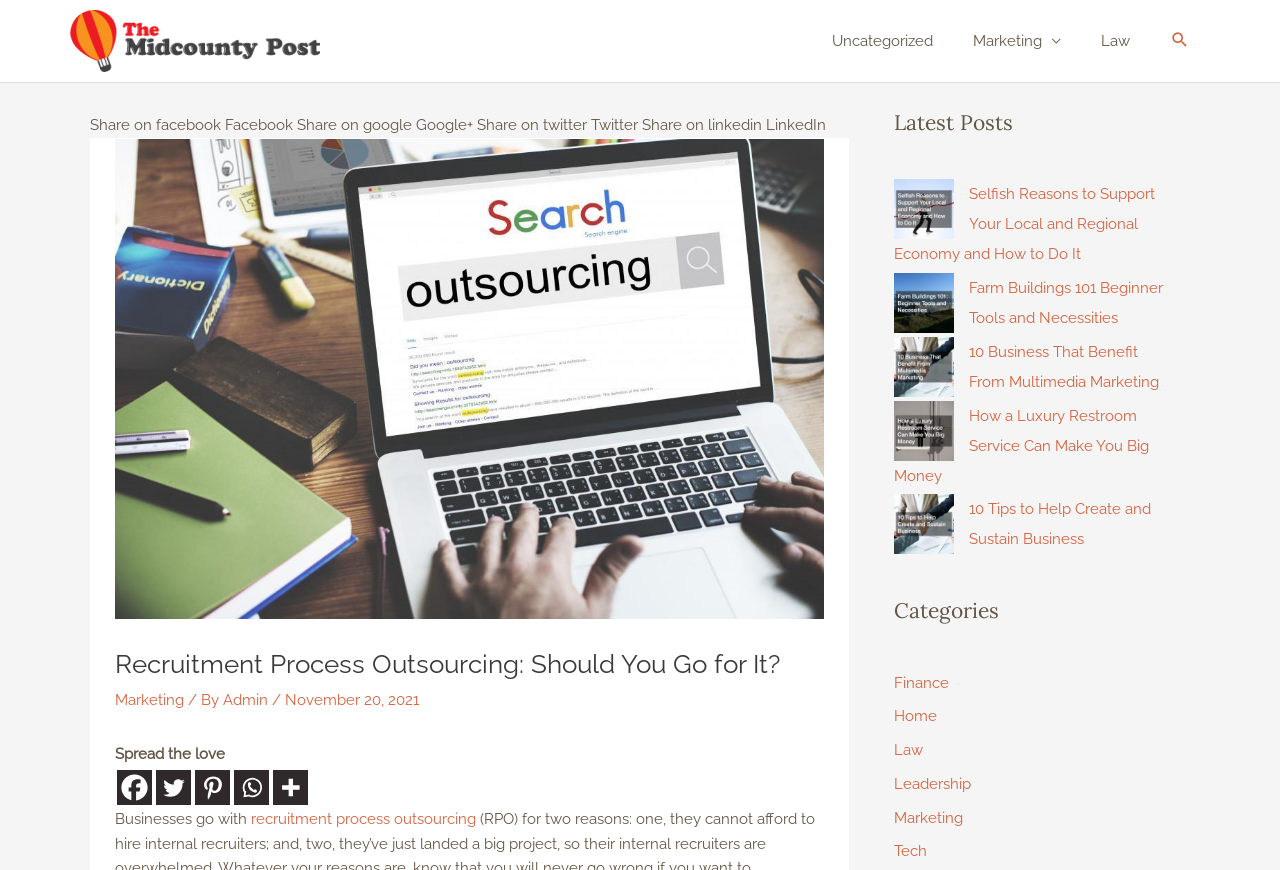Please identify the bounding box coordinates of the area that needs to be clicked to follow this instruction: "Explore the marketing category".

[0.698, 0.929, 0.752, 0.95]